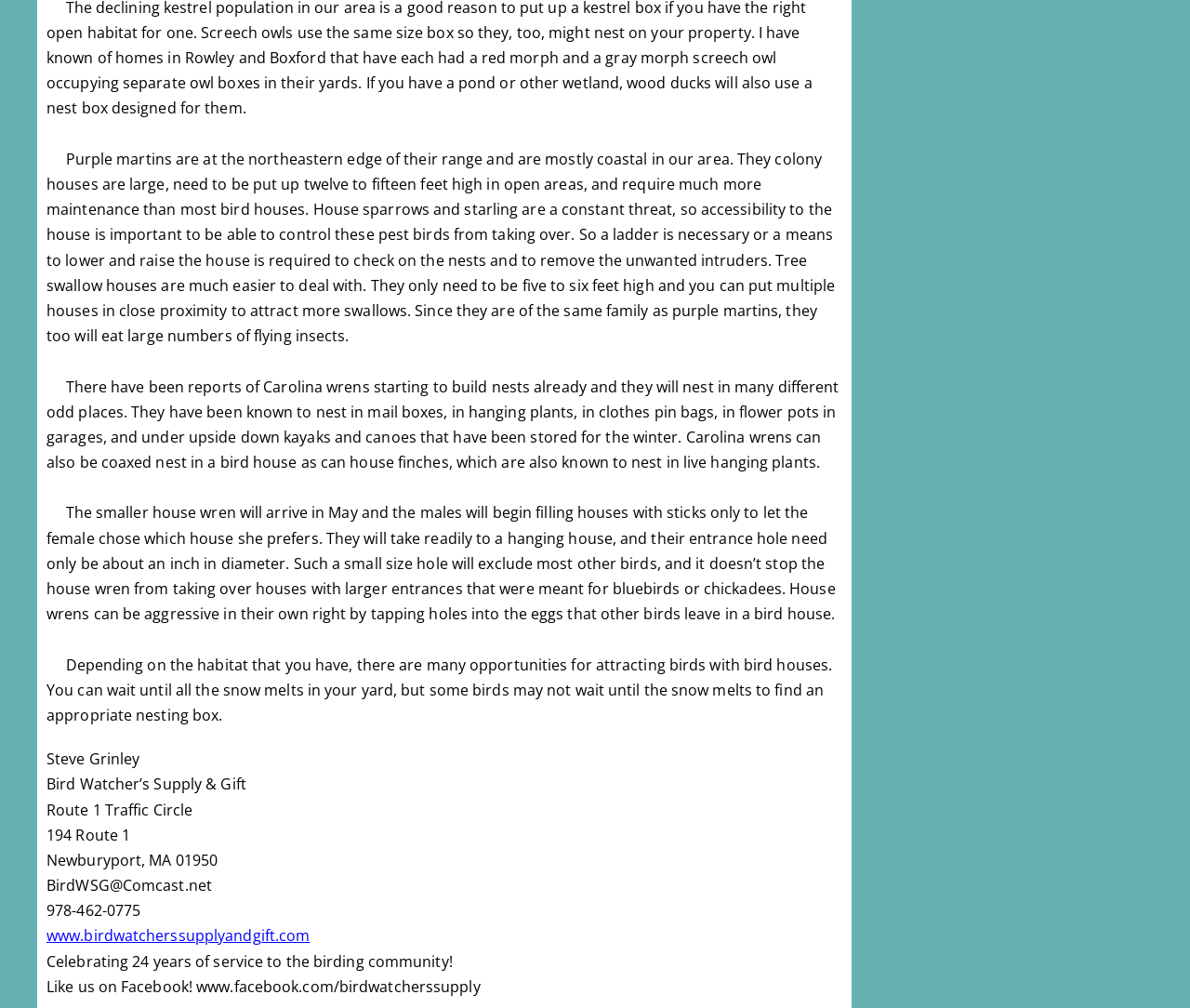What type of birds are mentioned in the text?
Please answer the question as detailed as possible.

By reading the text, I found that the author mentions different types of birds, including Purple martins, Tree swallows, Carolina wrens, and House wrens, which are discussed in the context of bird houses and nesting habits.